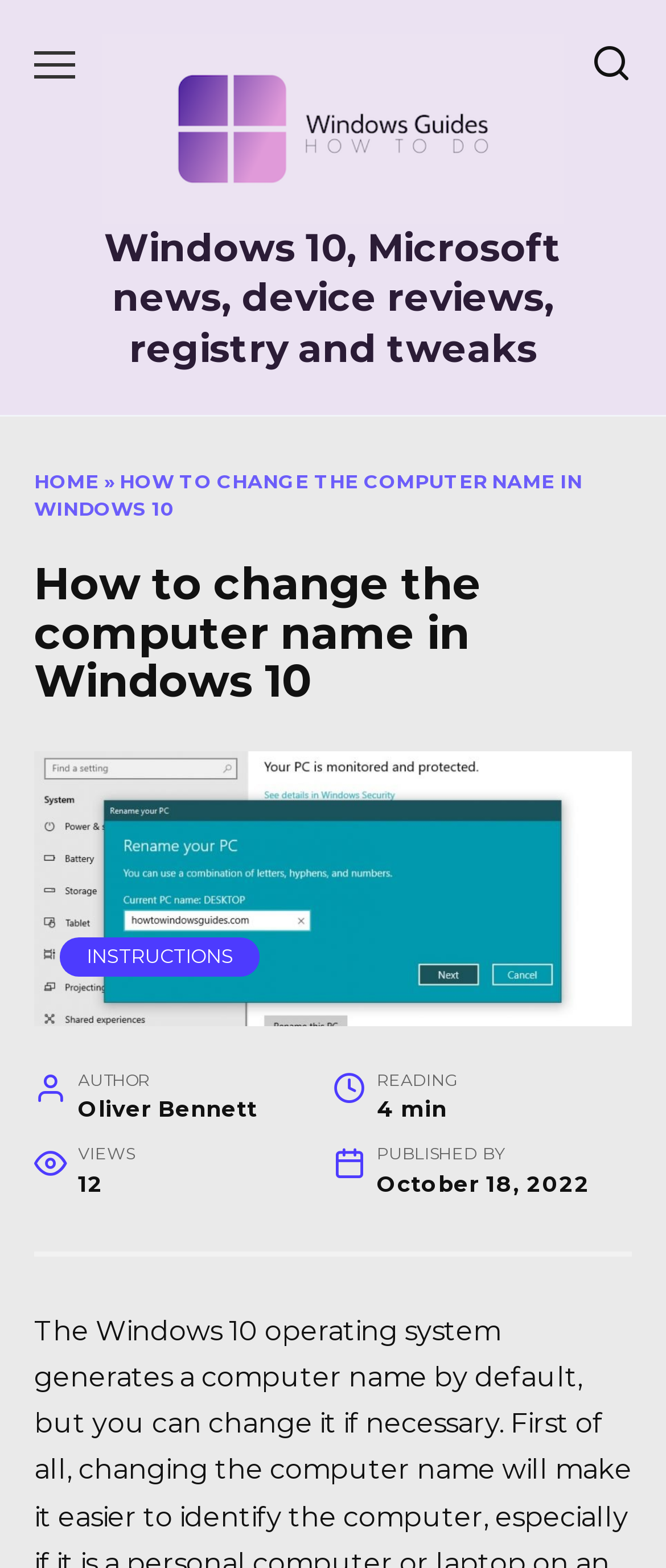What is the date this article was published?
Please provide a single word or phrase as your answer based on the image.

October 18, 2022